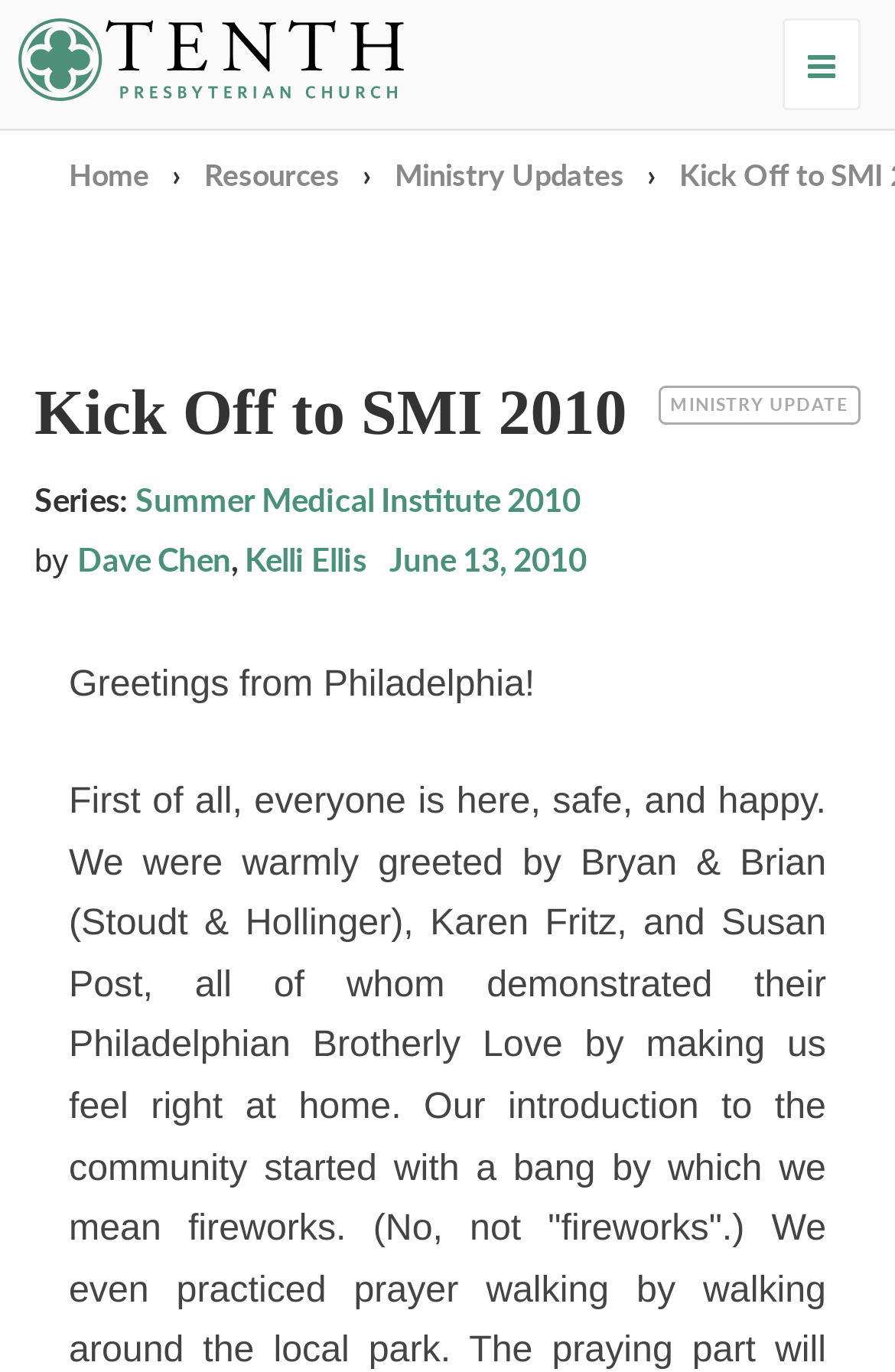What is the name of the church? Using the information from the screenshot, answer with a single word or phrase.

Tenth Presbyterian Church